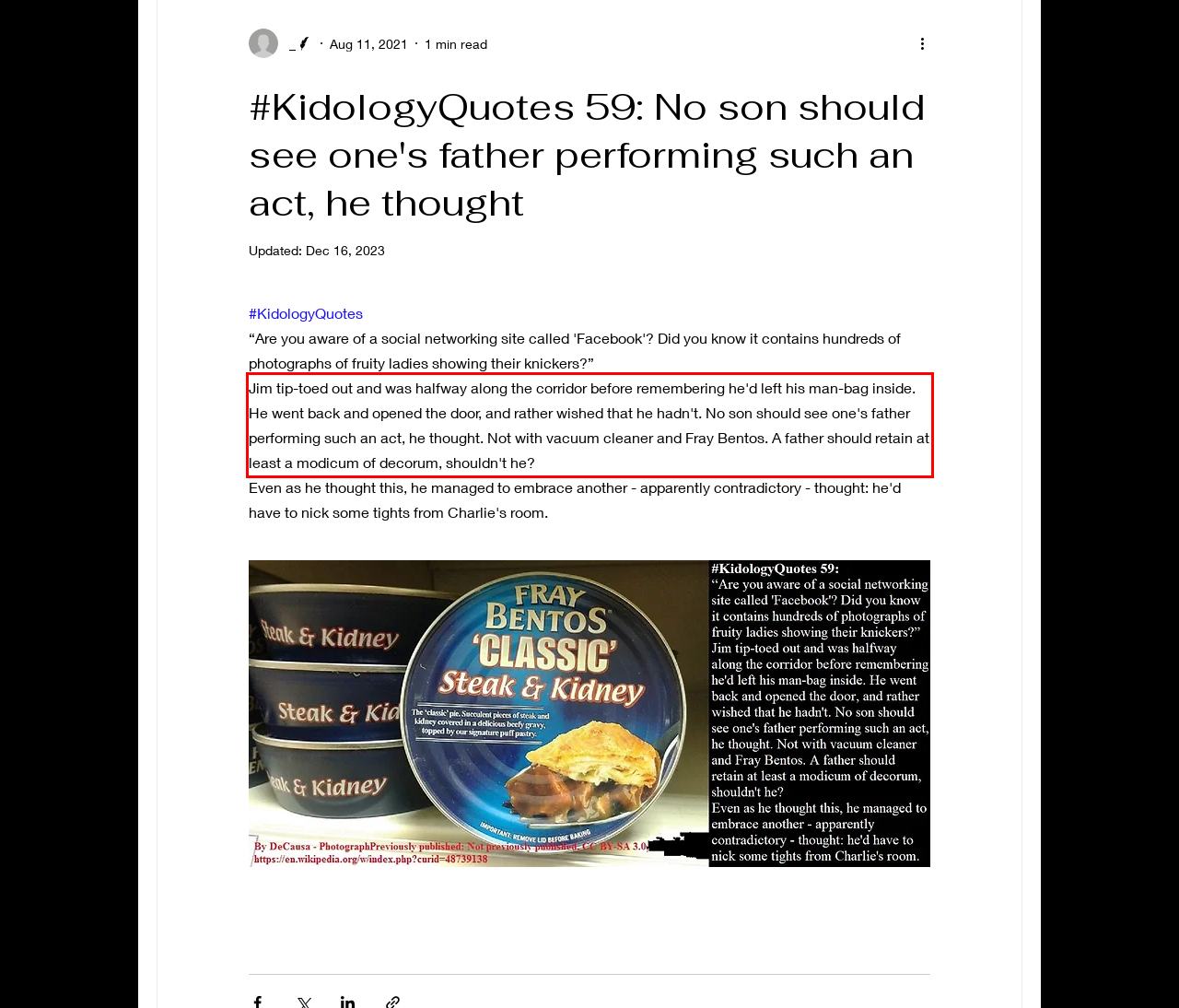Please extract the text content within the red bounding box on the webpage screenshot using OCR.

Jim tip-toed out and was halfway along the corridor before remembering he'd left his man-bag inside. He went back and opened the door, and rather wished that he hadn't. No son should see one's father performing such an act, he thought. Not with vacuum cleaner and Fray Bentos. A father should retain at least a modicum of decorum, shouldn't he?